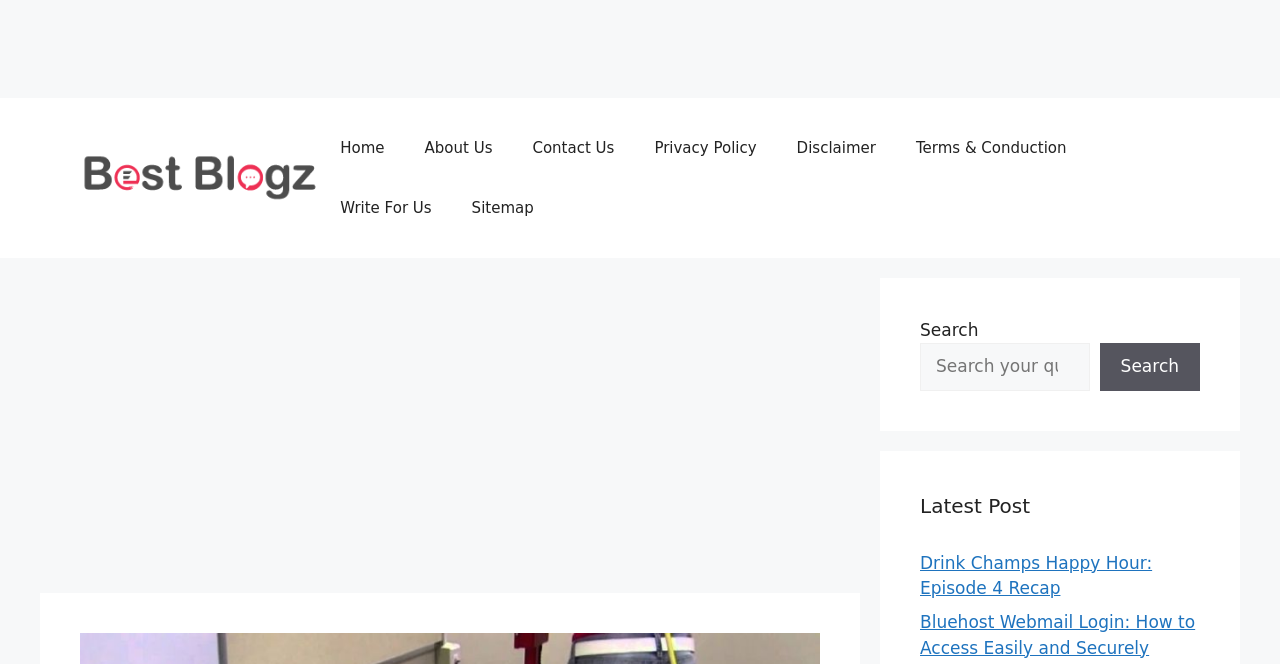Determine the bounding box coordinates of the clickable region to execute the instruction: "Visit the About Us page". The coordinates should be four float numbers between 0 and 1, denoted as [left, top, right, bottom].

[0.316, 0.177, 0.4, 0.267]